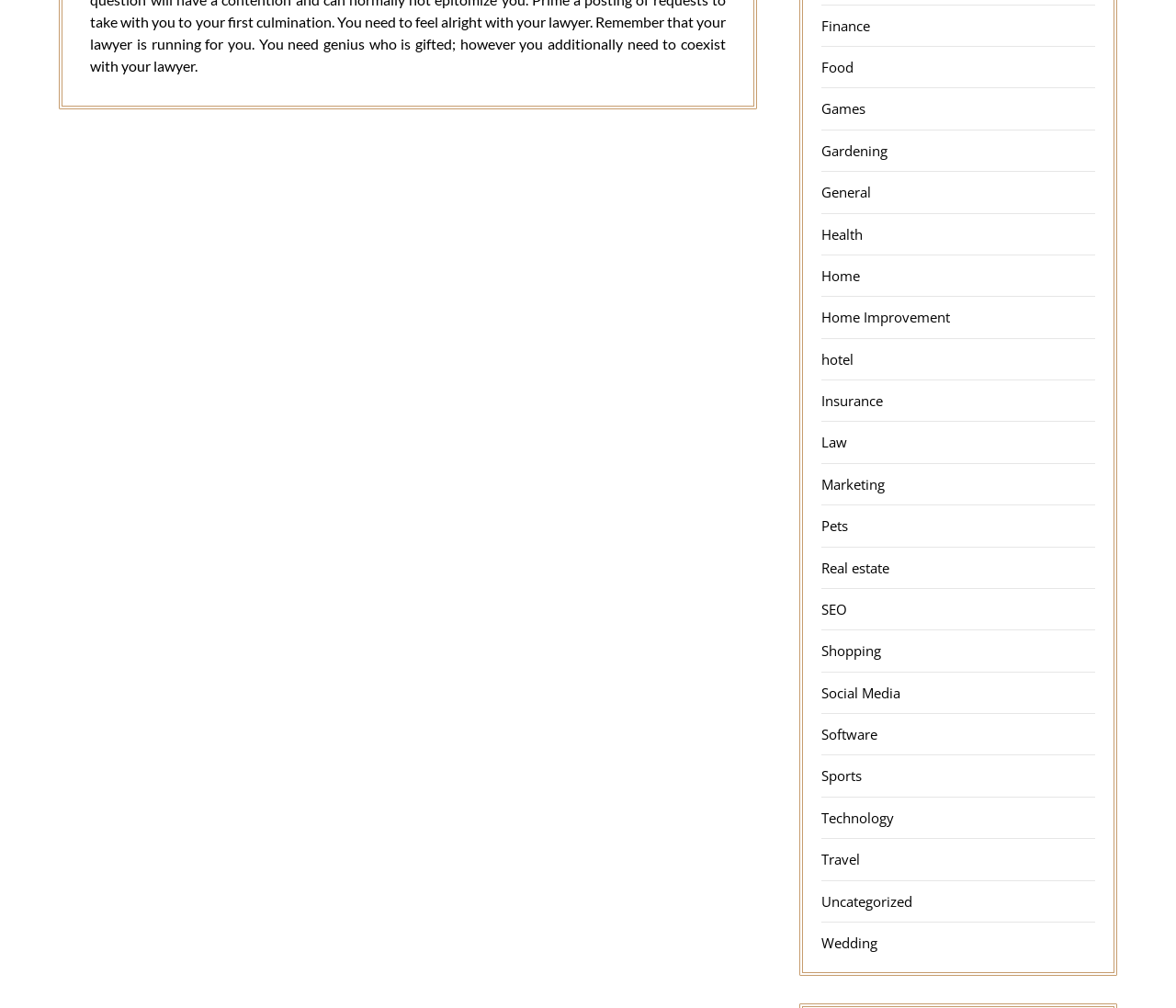Identify the bounding box coordinates of the region that should be clicked to execute the following instruction: "Sign in".

None